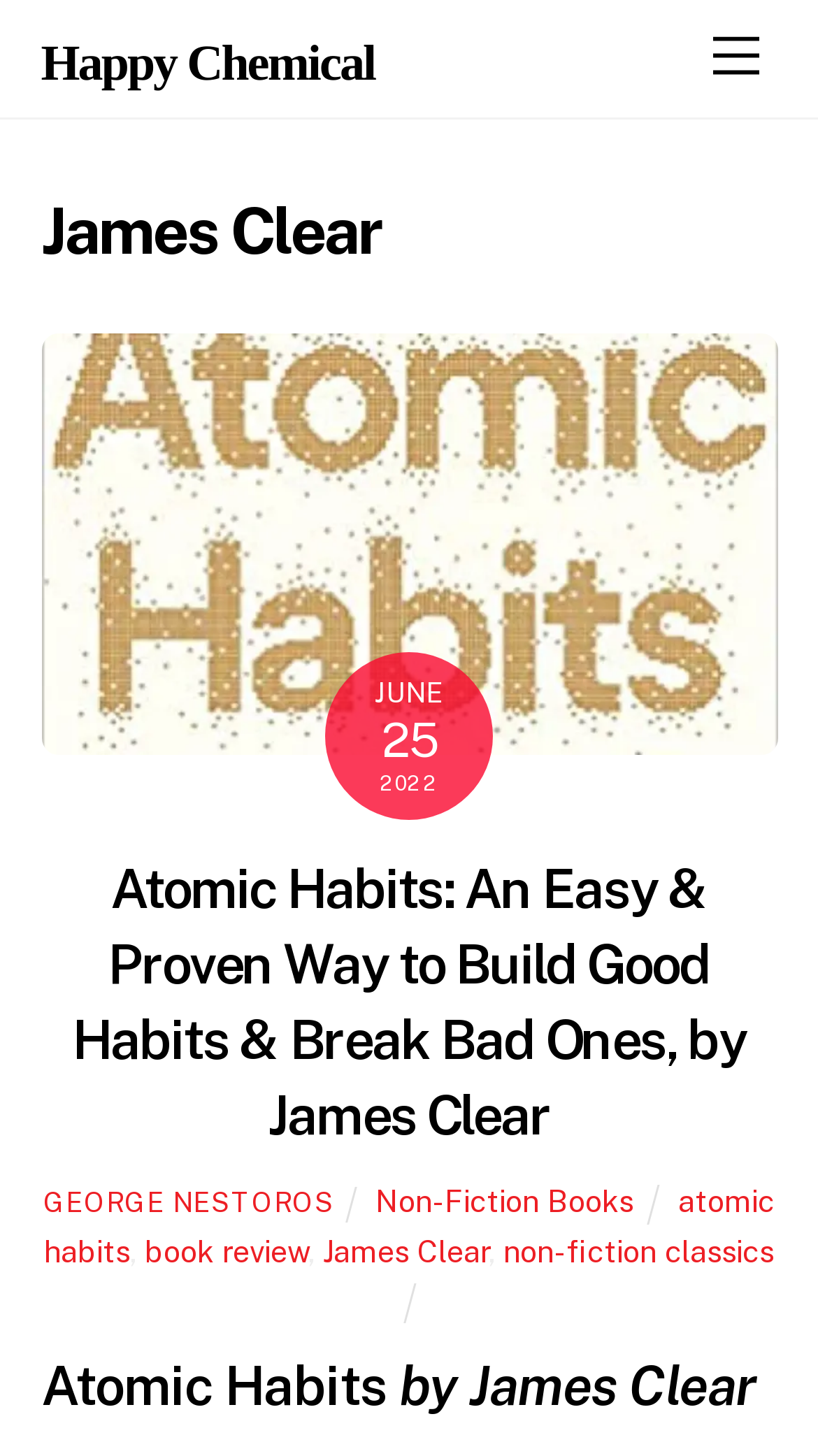Determine the bounding box coordinates of the clickable element necessary to fulfill the instruction: "View Services & Approach". Provide the coordinates as four float numbers within the 0 to 1 range, i.e., [left, top, right, bottom].

None